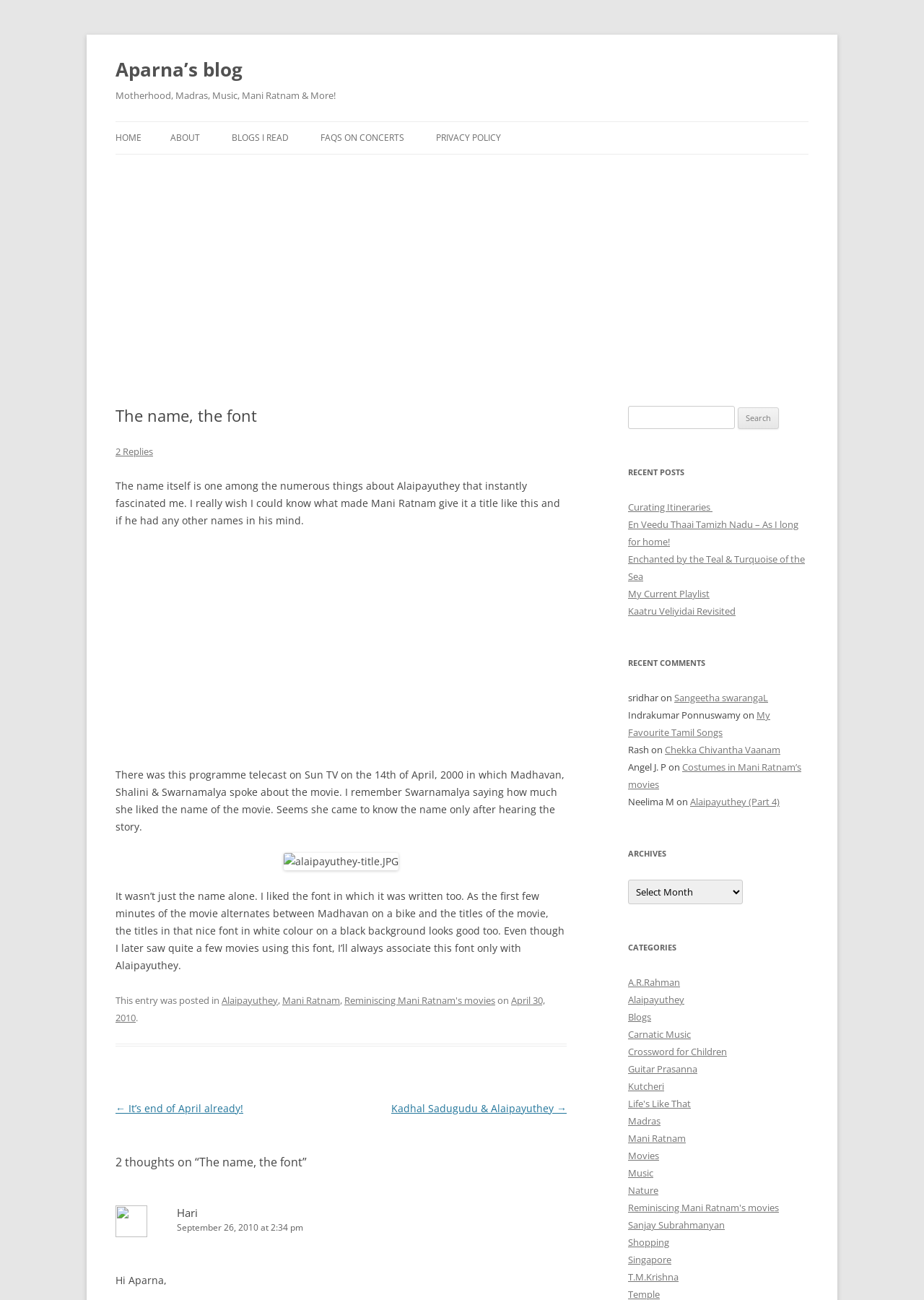Please locate the bounding box coordinates of the element that should be clicked to complete the given instruction: "Read the 'The name, the font' article".

[0.125, 0.312, 0.613, 0.354]